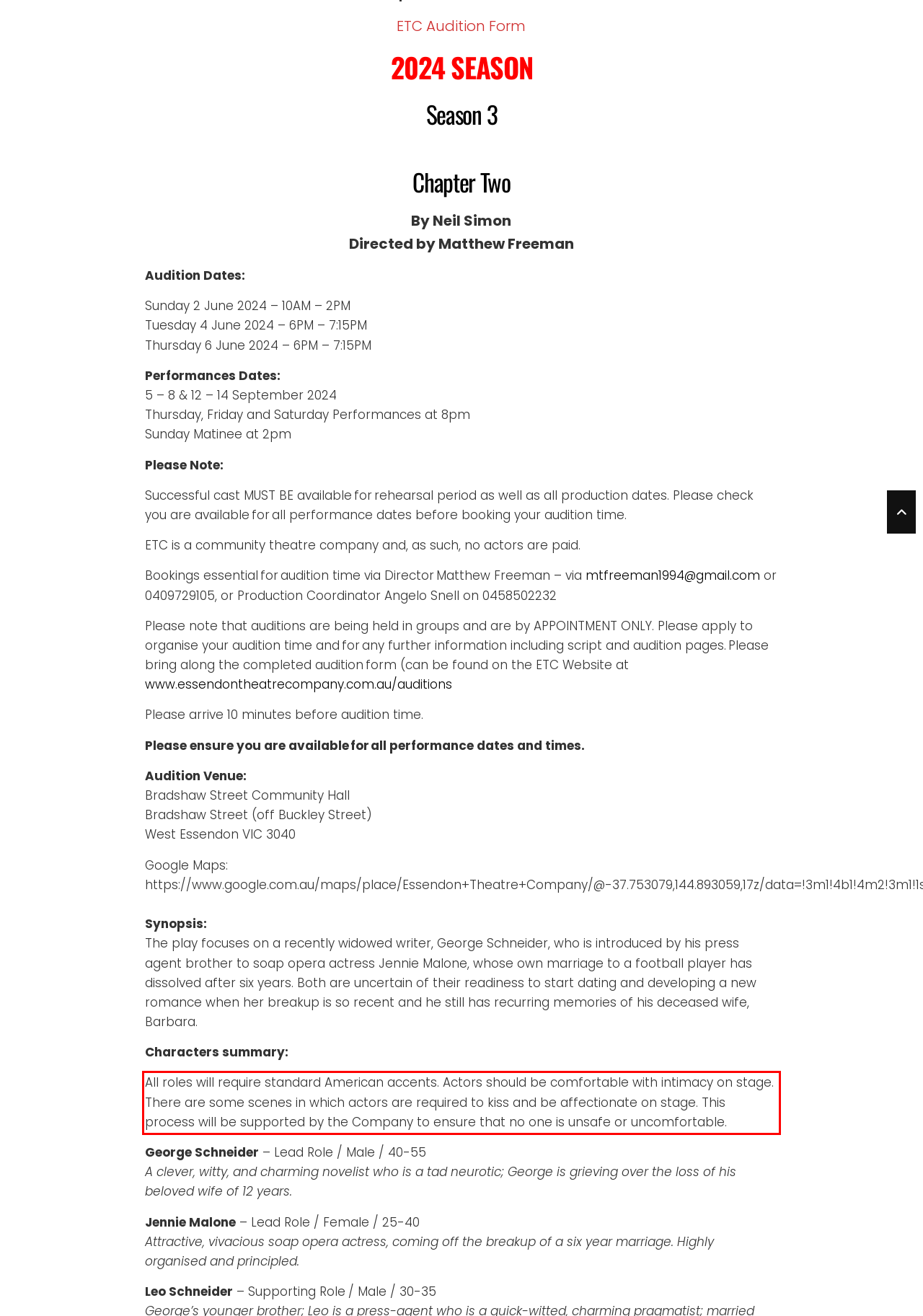You have a screenshot of a webpage with a UI element highlighted by a red bounding box. Use OCR to obtain the text within this highlighted area.

All roles will require standard American accents. Actors should be comfortable with intimacy on stage. There are some scenes in which actors are required to kiss and be affectionate on stage. This process will be supported by the Company to ensure that no one is unsafe or uncomfortable.